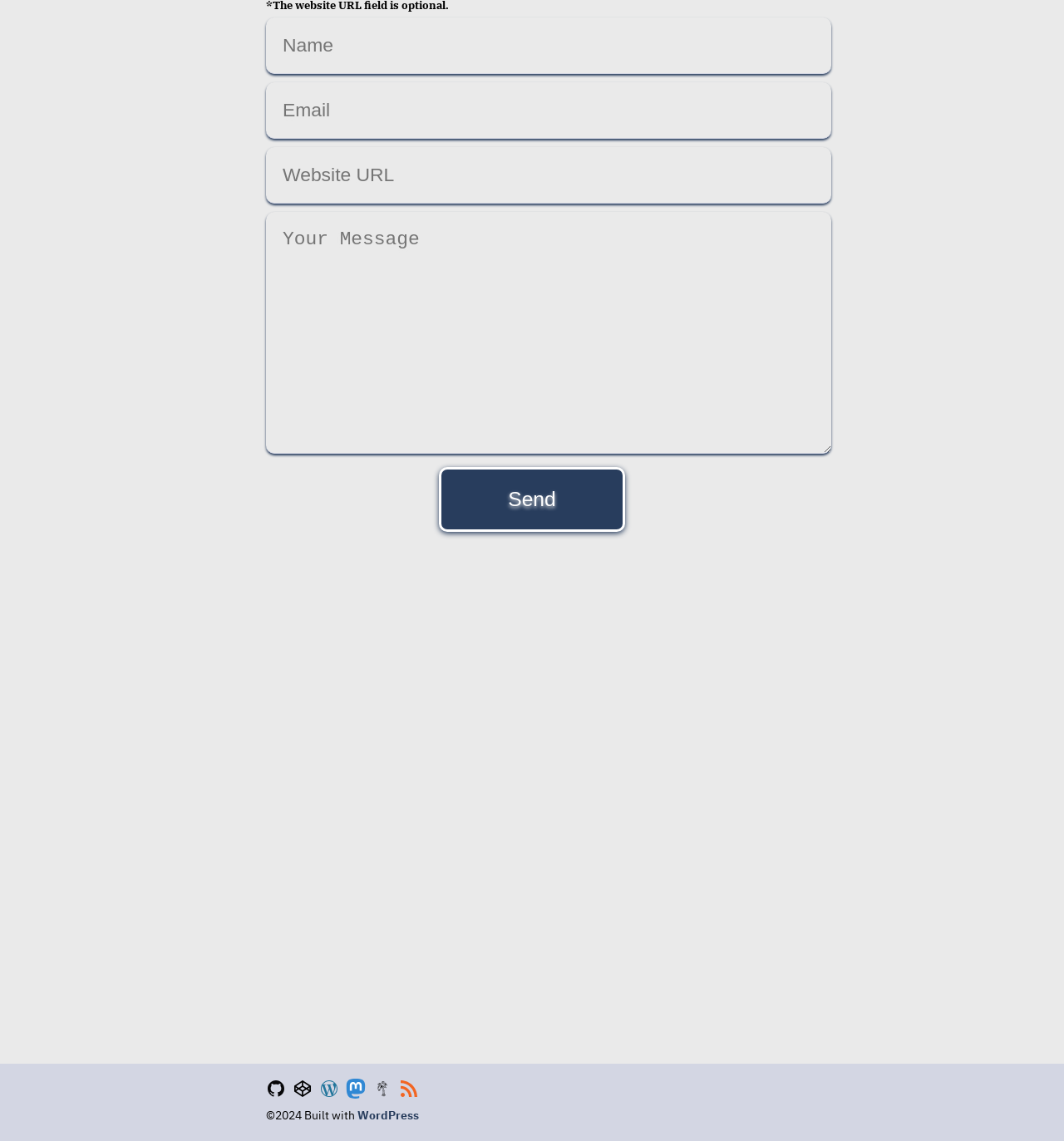Locate the UI element described by RSS Feeds and provide its bounding box coordinates. Use the format (top-left x, top-left y, bottom-right x, bottom-right y) with all values as floating point numbers between 0 and 1.

[0.375, 0.948, 0.394, 0.961]